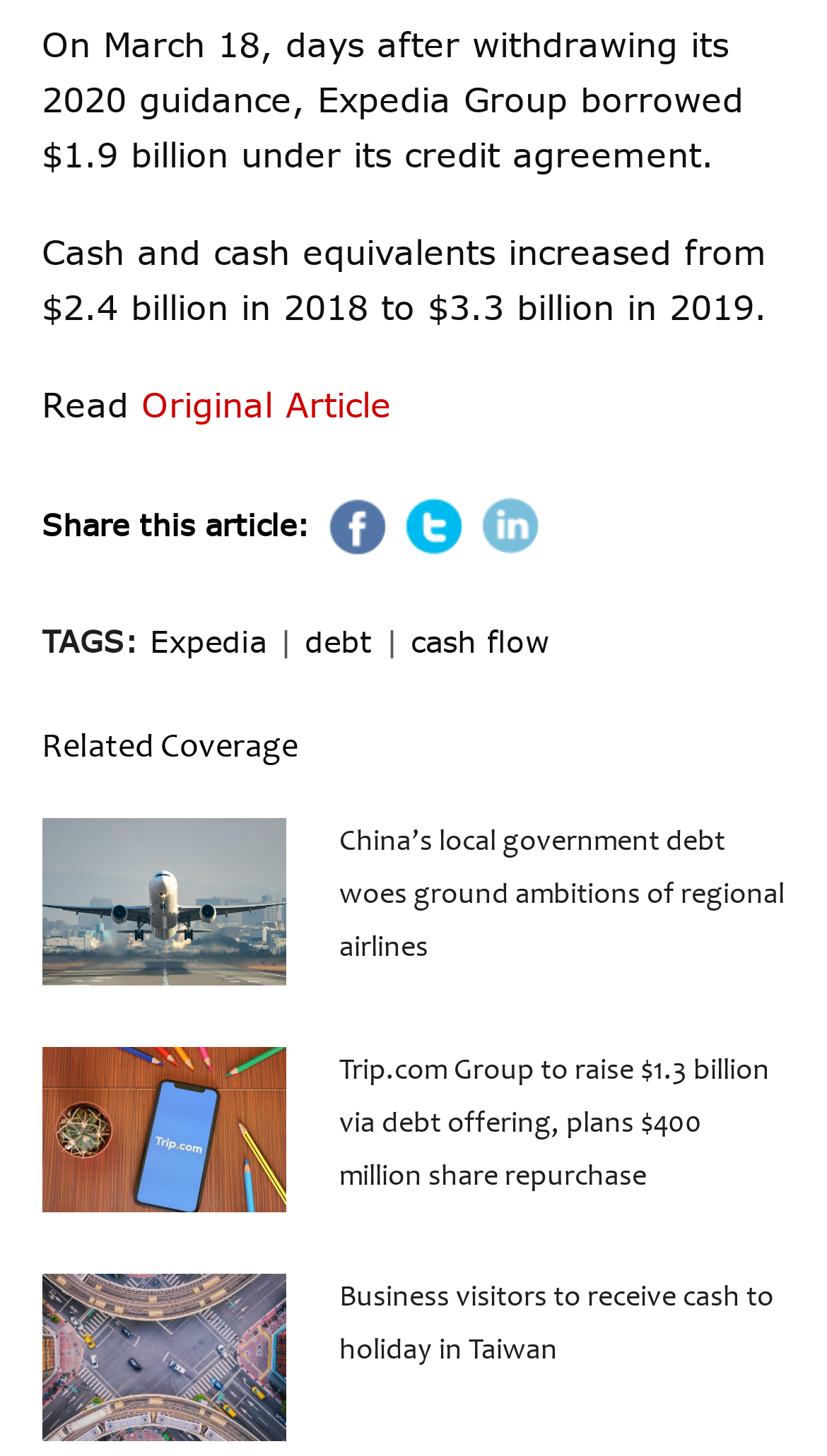Could you find the bounding box coordinates of the clickable area to complete this instruction: "Click the 'Leave a Reply' heading"?

None